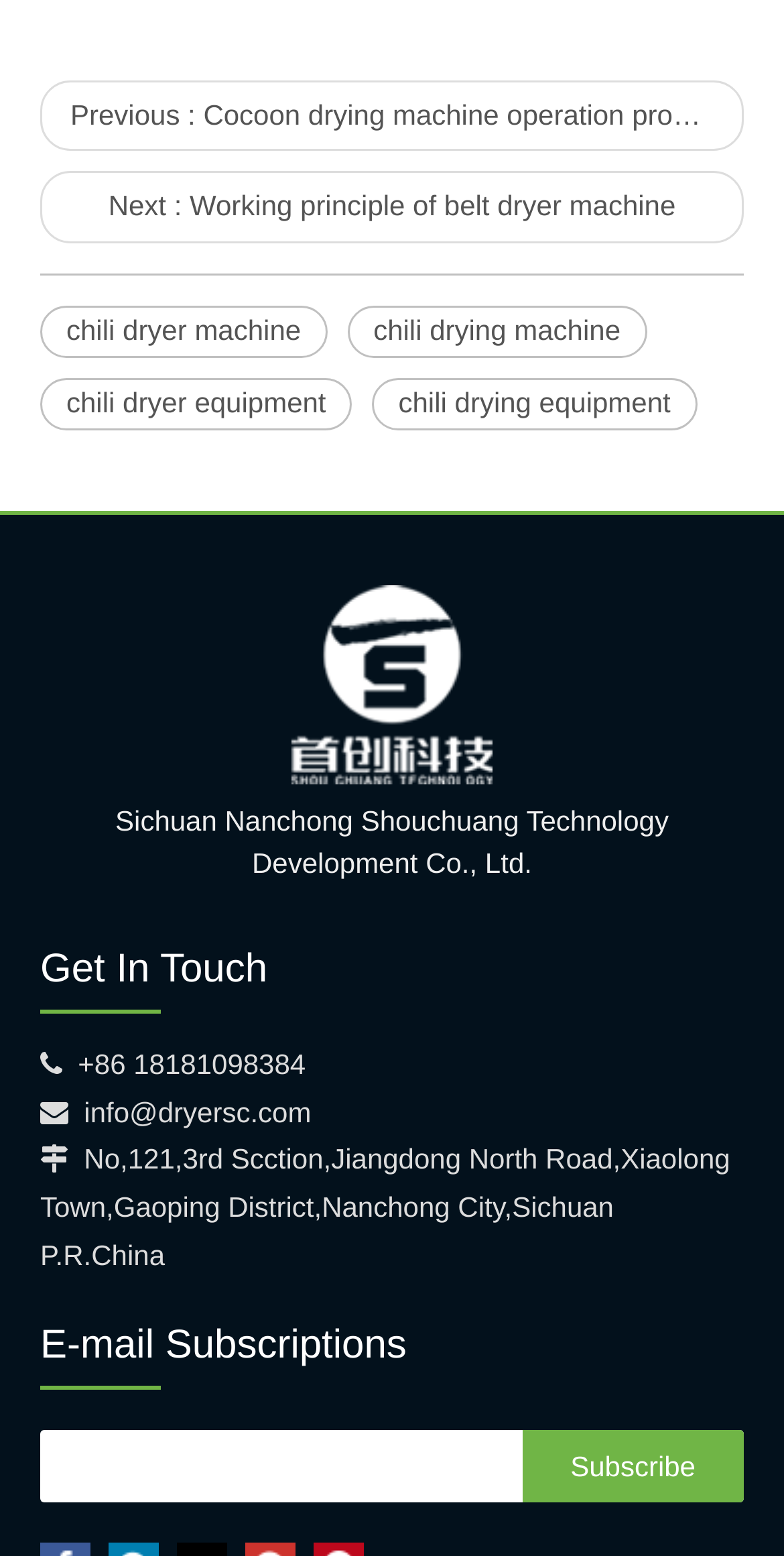Respond to the question below with a single word or phrase:
How many links are related to chili drying?

4